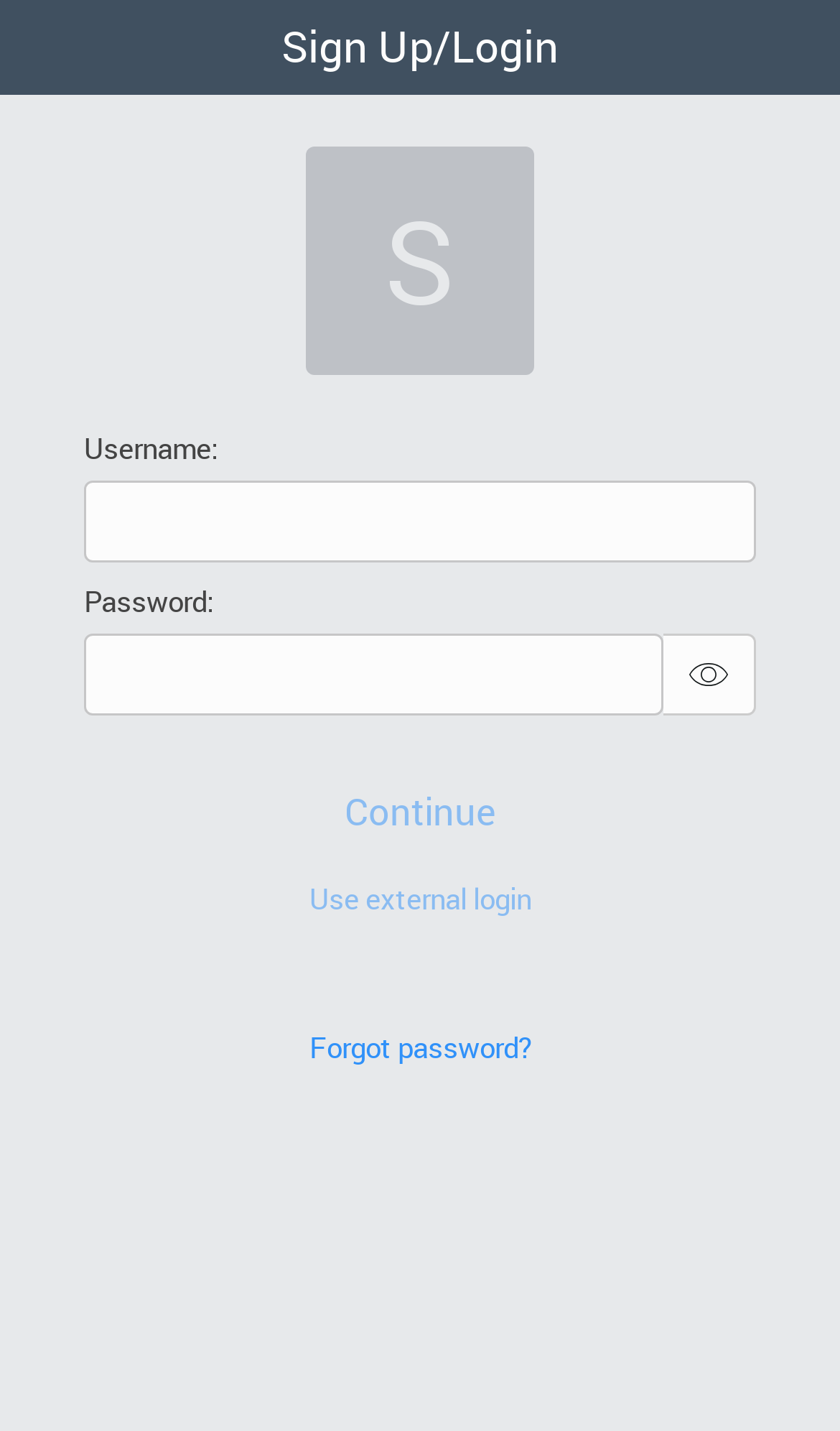What is the text of the third button?
Using the information from the image, give a concise answer in one word or a short phrase.

Forgot password?